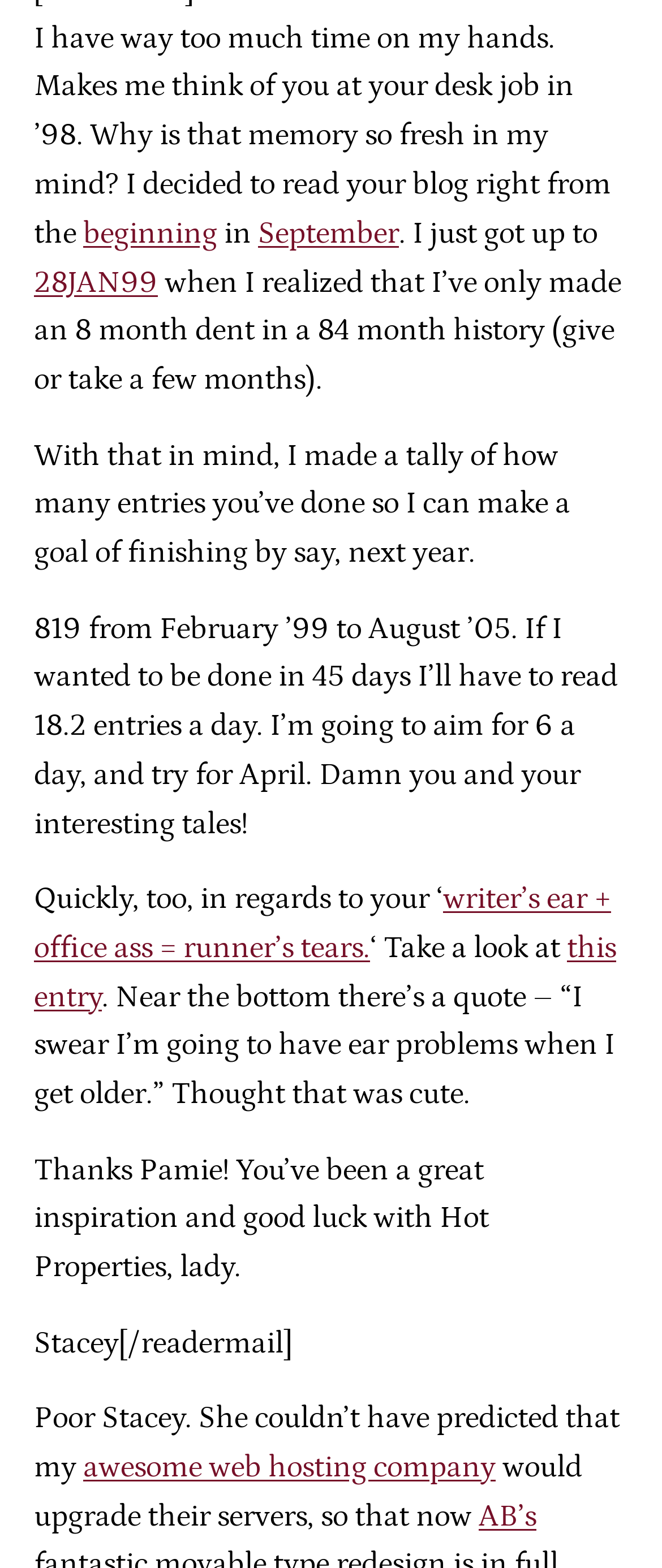What is the name of the person who wrote the reader mail?
Analyze the image and deliver a detailed answer to the question.

The name of the person who wrote the reader mail is Stacey, as mentioned in the text 'Stacey[/readermail]'